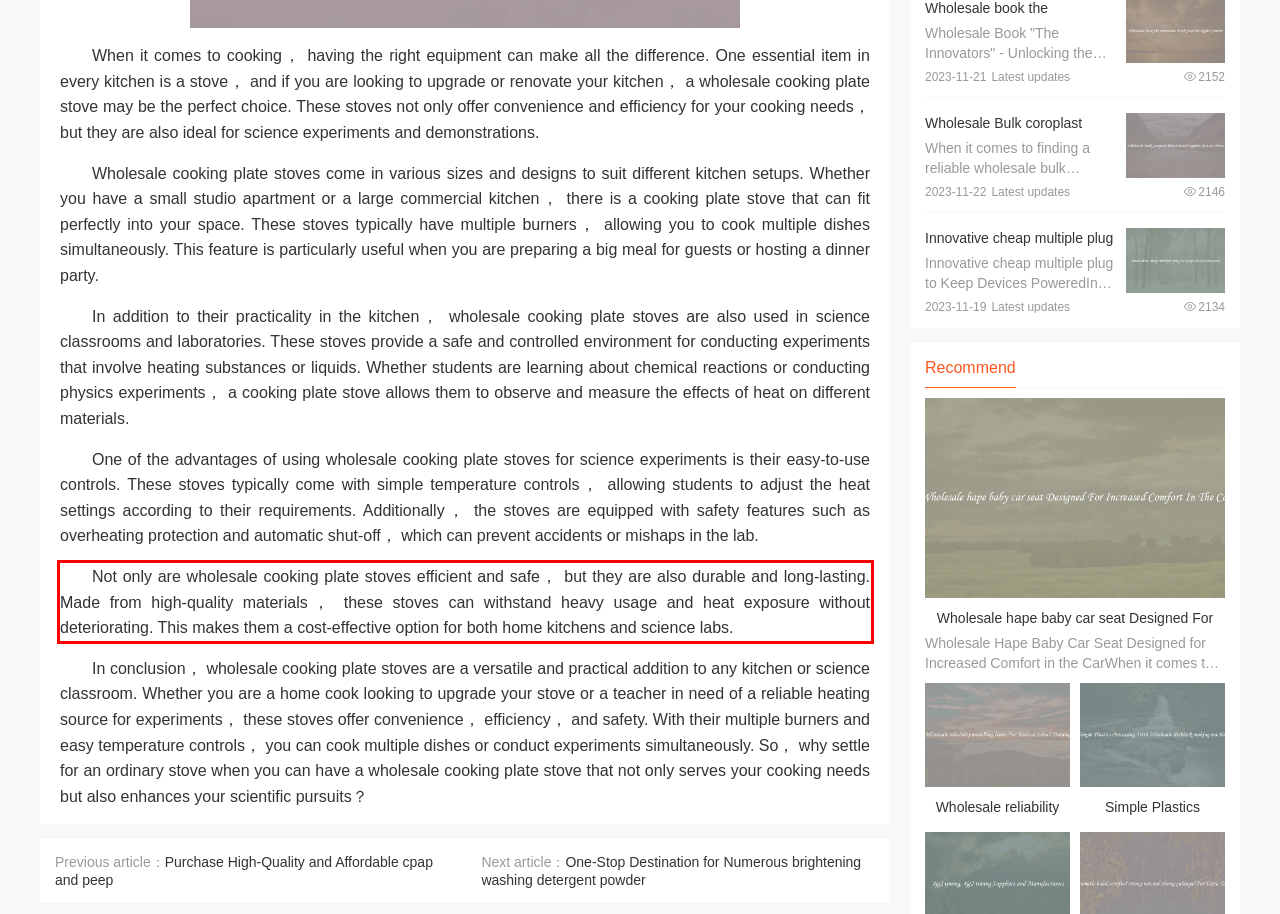Within the screenshot of the webpage, locate the red bounding box and use OCR to identify and provide the text content inside it.

Not only are wholesale cooking plate stoves efficient and safe， but they are also durable and long-lasting. Made from high-quality materials， these stoves can withstand heavy usage and heat exposure without deteriorating. This makes them a cost-effective option for both home kitchens and science labs.